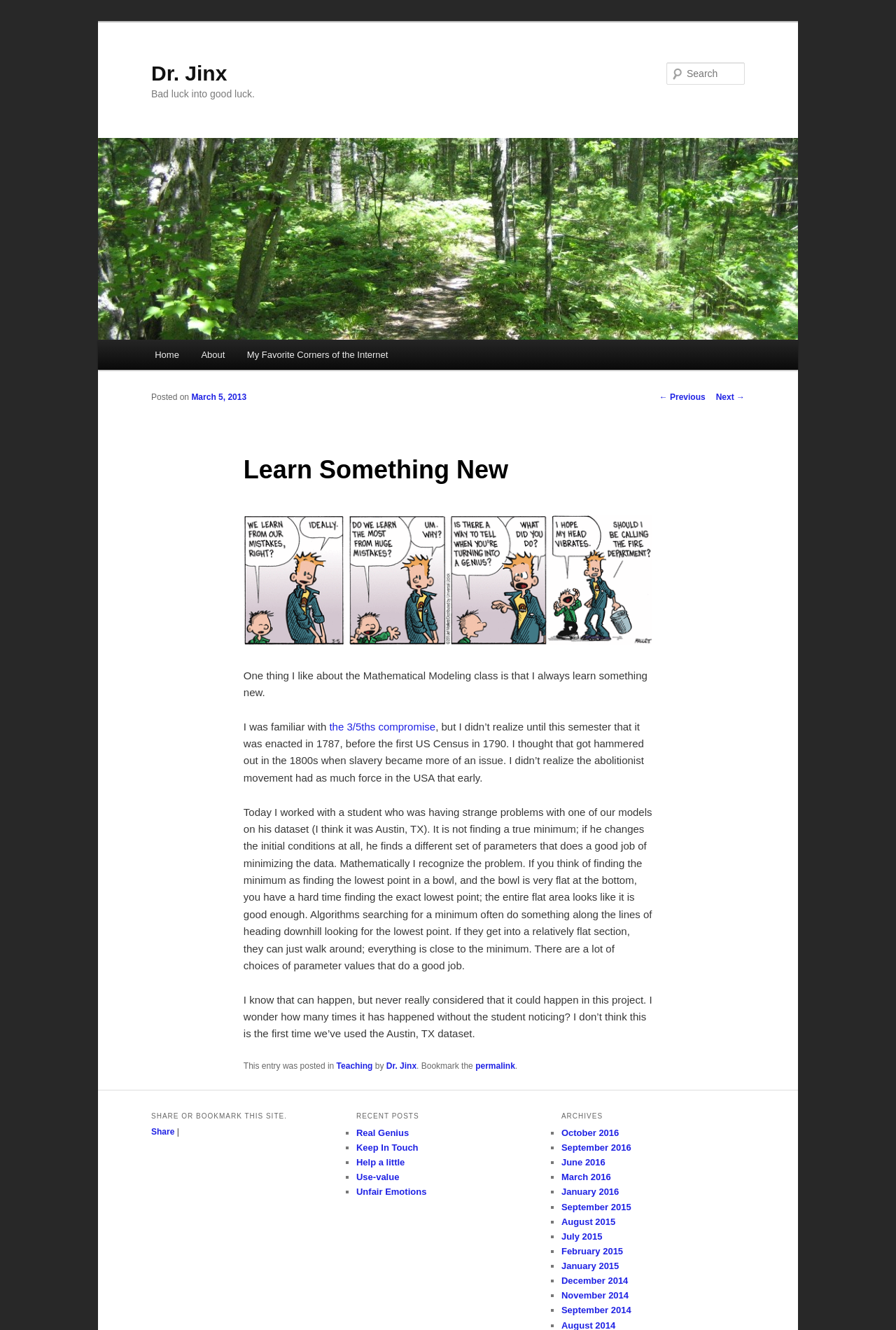Offer an extensive depiction of the webpage and its key elements.

The webpage is titled "Learn Something New | Dr. Jinx" and has a prominent heading "Dr. Jinx" at the top left corner. Below this heading, there is a link to "Dr. Jinx" and an image of "Dr. Jinx" on the top right corner. 

On the top right side, there is a search bar with a "Search" button. Below the search bar, there is a main menu with links to "Home", "About", and "My Favorite Corners of the Internet". 

The main content of the webpage is an article titled "Learn Something New" with a heading "Bad luck into good luck." The article has a posted date of "March 5, 2013" and discusses the author's experience in a Mathematical Modeling class, where they learned something new about the 3/5ths compromise. The article also shares a story about working with a student who was having problems with a model on their dataset.

On the right side of the article, there are links to "Previous" and "Next" posts. At the bottom of the article, there is a footer section with a link to "Teaching" and a permalink.

Below the main content, there are two complementary sections. The first section has a heading "SHARE OR BOOKMARK THIS SITE" with a "Share" link. The second section has a heading "RECENT POSTS" with a list of recent posts, including "Real Genius", "Keep In Touch", "Help a little", "Use-value", and "Unfair Emotions". There is also an "ARCHIVES" section with a list of archived posts from October 2016 to December 2014.